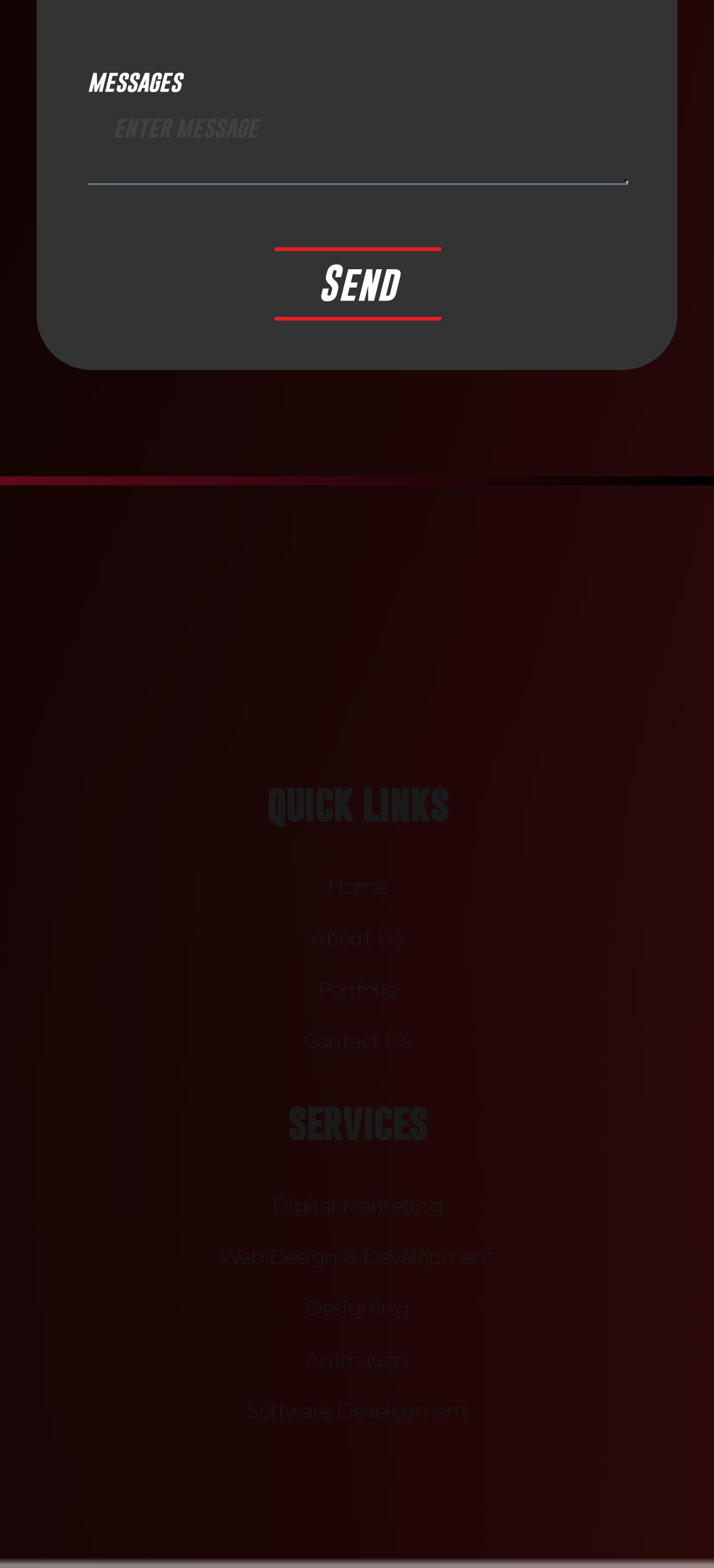Determine the bounding box coordinates of the region I should click to achieve the following instruction: "contact us". Ensure the bounding box coordinates are four float numbers between 0 and 1, i.e., [left, top, right, bottom].

[0.426, 0.65, 0.574, 0.678]